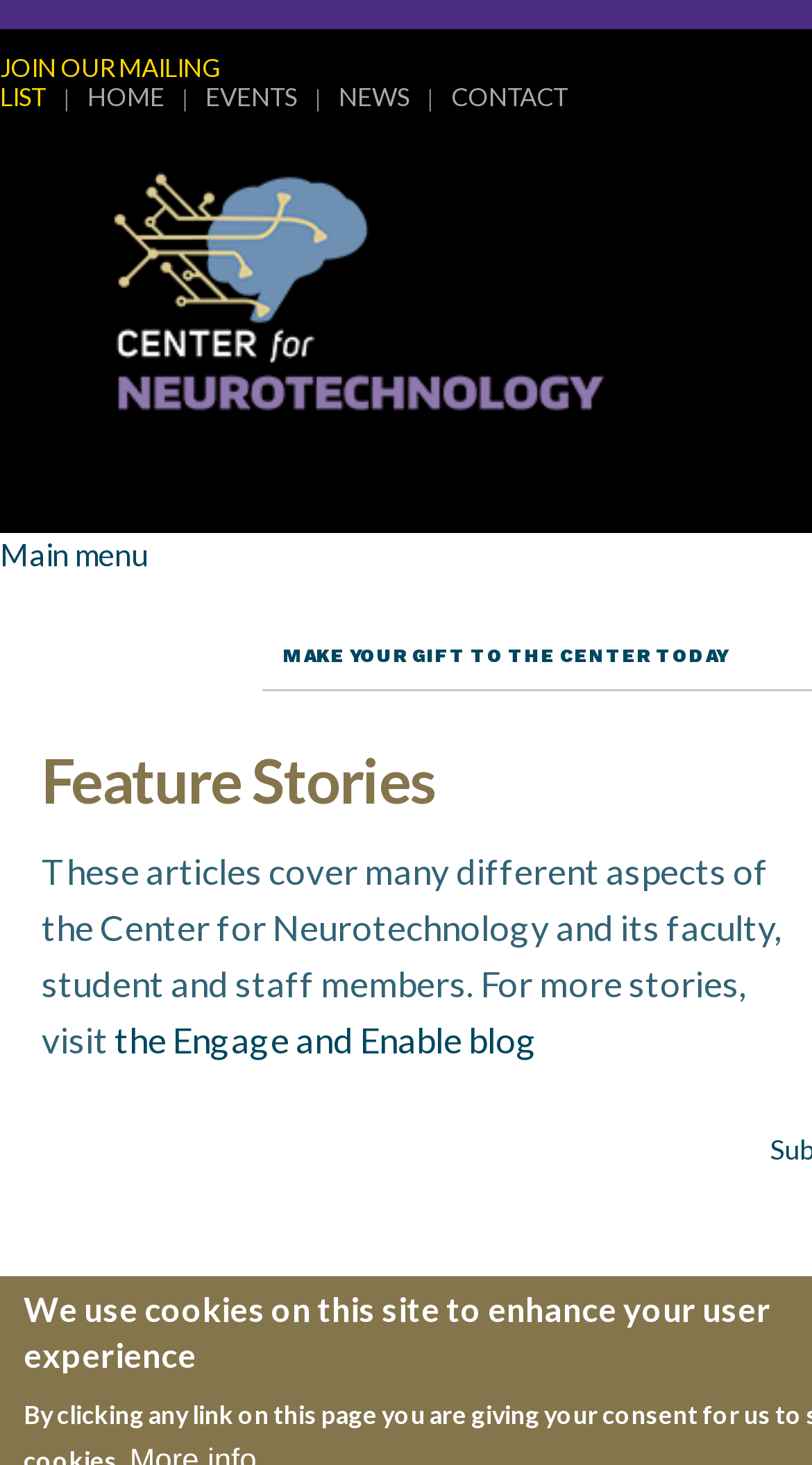What is the name of the center?
Please use the visual content to give a single word or phrase answer.

Center for Neurotechnology